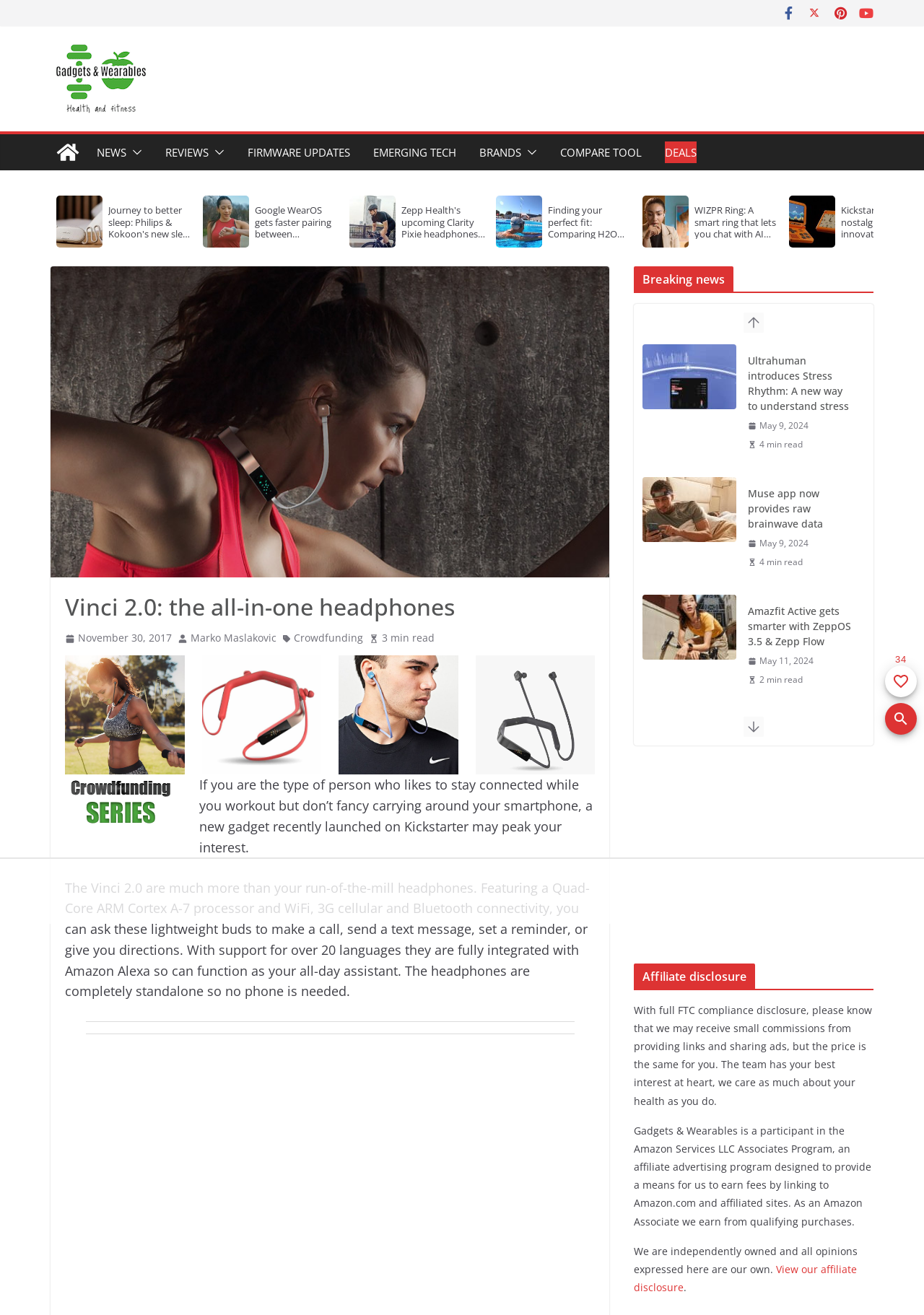Please pinpoint the bounding box coordinates for the region I should click to adhere to this instruction: "Read the article 'Journey to better sleep: Philips & Kokoon's new sleep headphones'".

[0.061, 0.149, 0.213, 0.188]